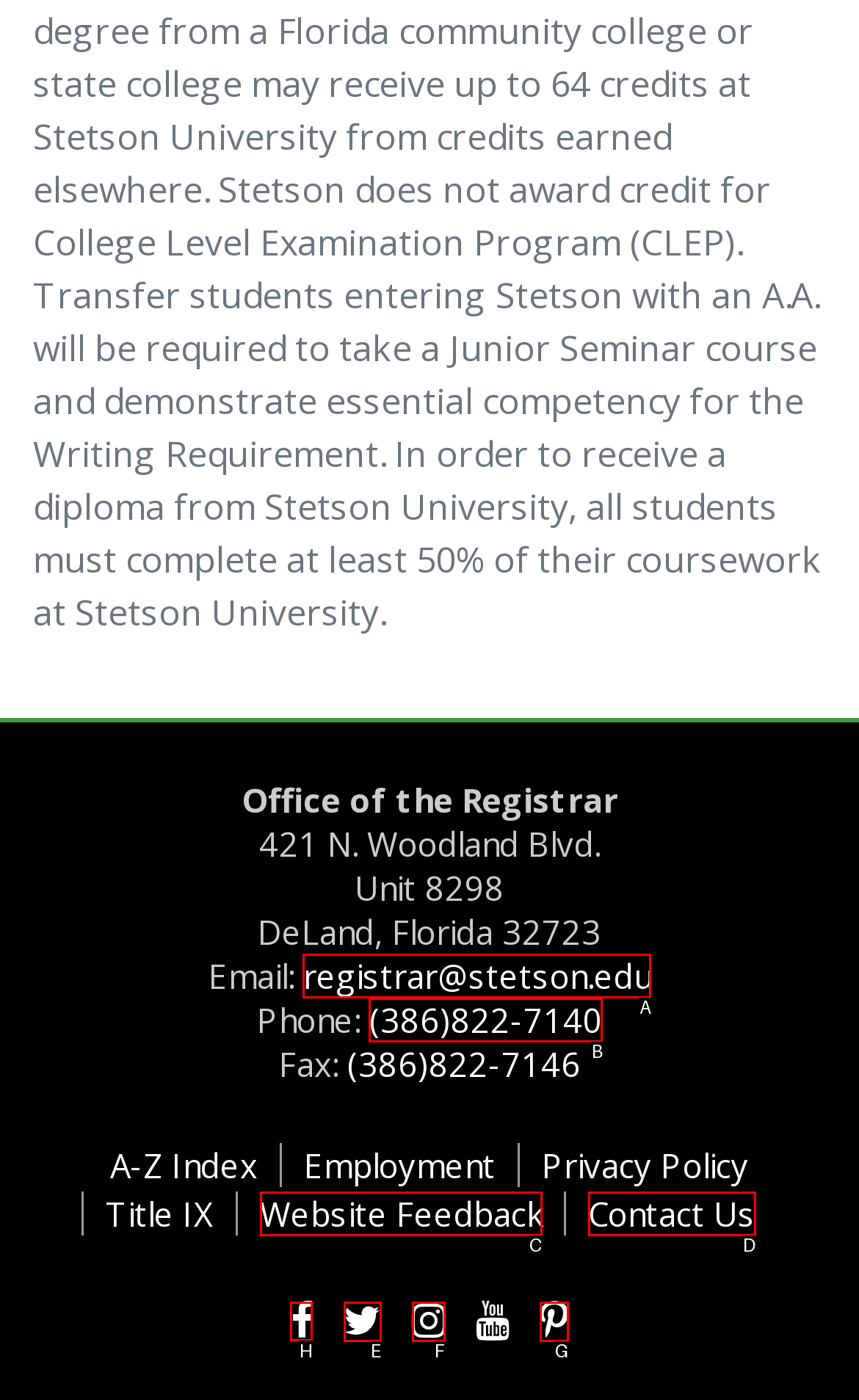Choose the HTML element to click for this instruction: share on linkedin Answer with the letter of the correct choice from the given options.

None